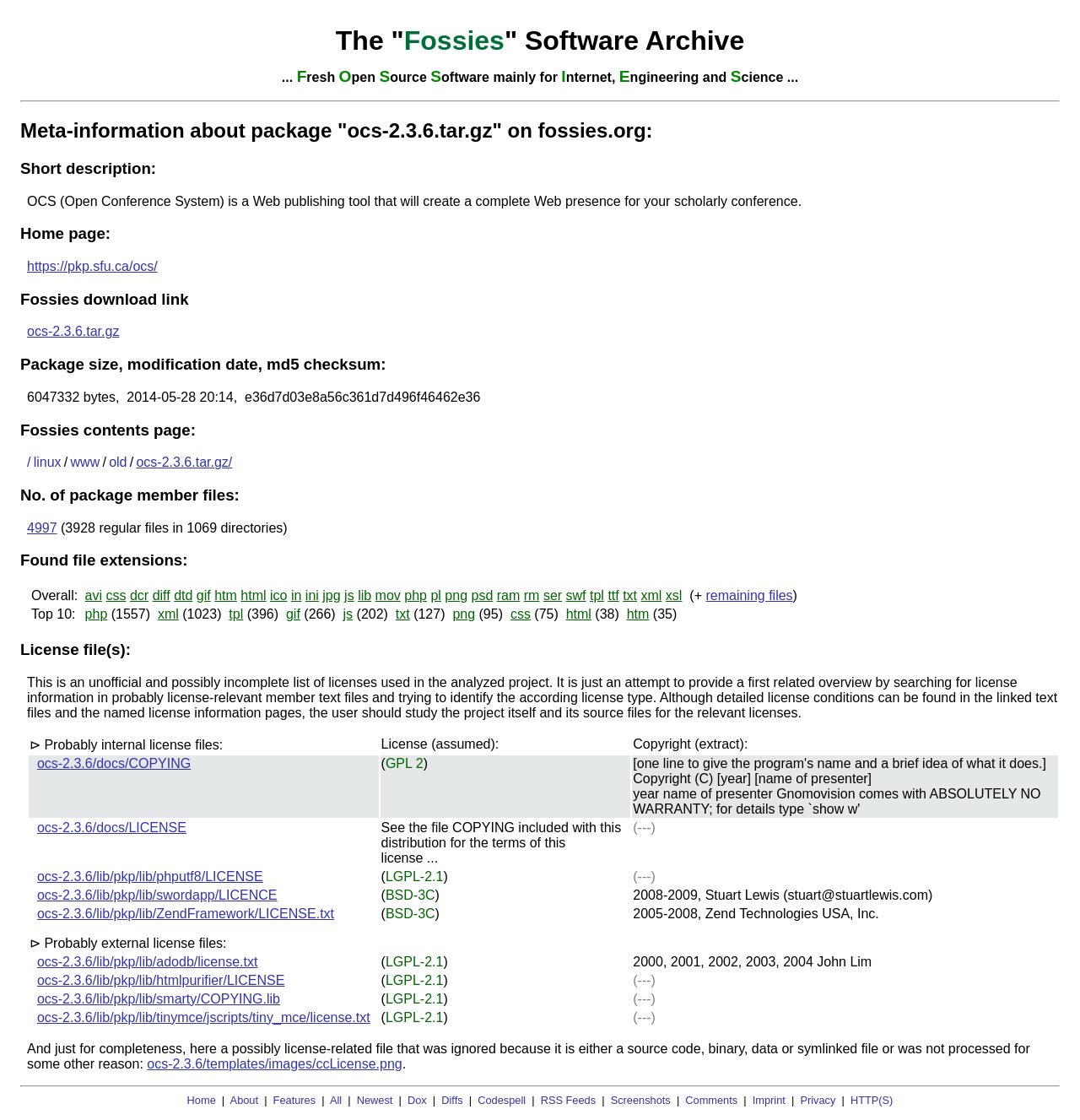Describe all the significant parts and information present on the webpage.

The webpage is about Fossies, a fresh open source software archive. At the top, there is a title "Fossies - The Fresh Open Source Software Archive" followed by a brief description of the archive. Below the title, there is a horizontal separator line.

The main content of the page is divided into several sections, each with a heading. The first section is about meta-information of a package "ocs-2.3.6.tar.gz" on fossies.org, which includes a link to fossies.org. The next section provides a short description of the package, which is an open conference system.

The following sections provide more information about the package, including its home page, download link, package size, modification date, and md5 checksum. There is also a section about the contents of the package, with links to different directories and files.

Further down, there is a section about the number of package member files, which is 4997, and a list of file extensions found in the package. The list is presented in a table with two columns, one for the overall count and the other for the individual file extensions. There are 28 file extensions in total, including avi, css, dcr, and many others.

The page has a total of 21 headings, each providing specific information about the package. There are also several links to different resources, including the package's home page, download link, and contents page.